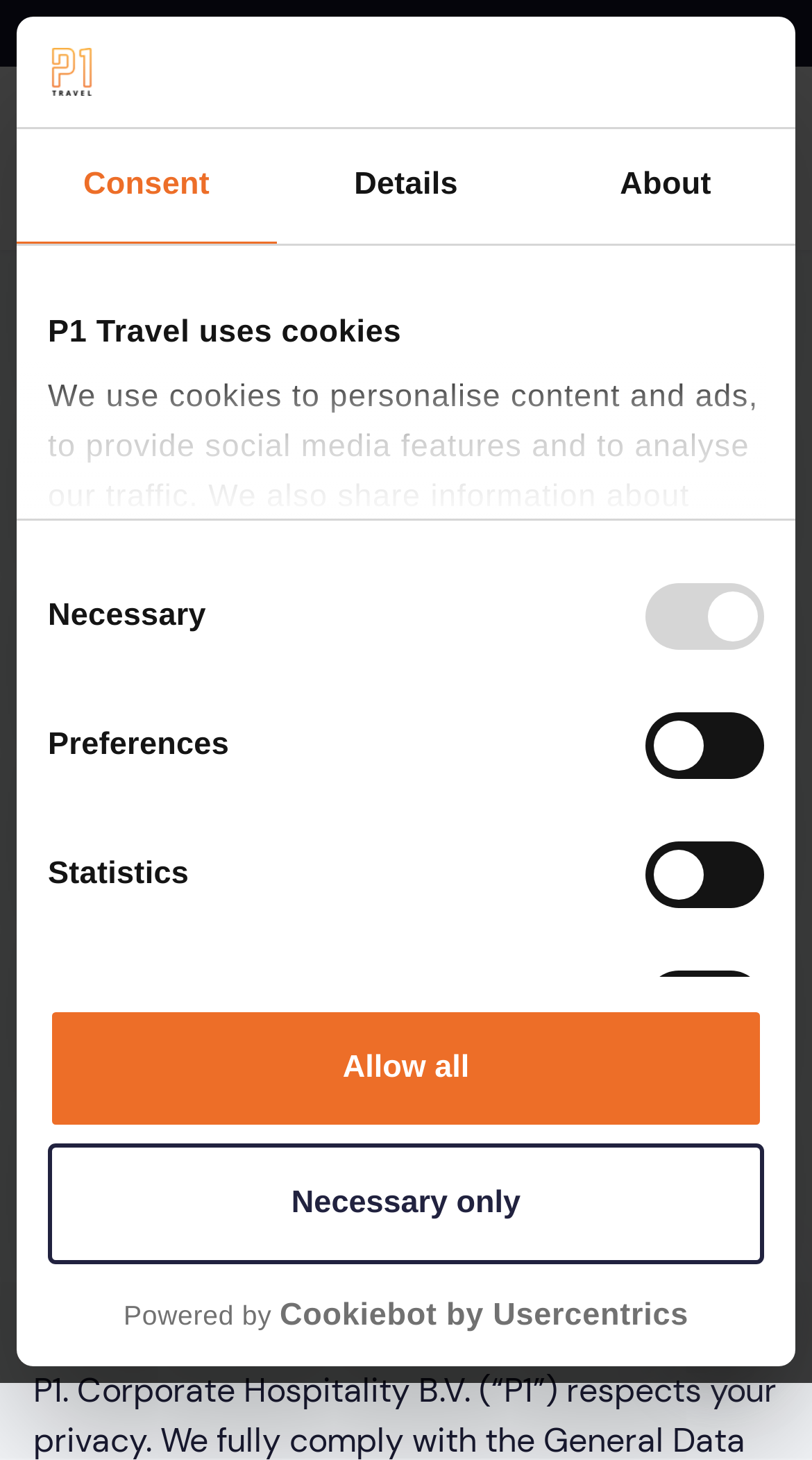Determine the bounding box coordinates of the area to click in order to meet this instruction: "Click the 'MENU' button".

[0.0, 0.046, 0.172, 0.171]